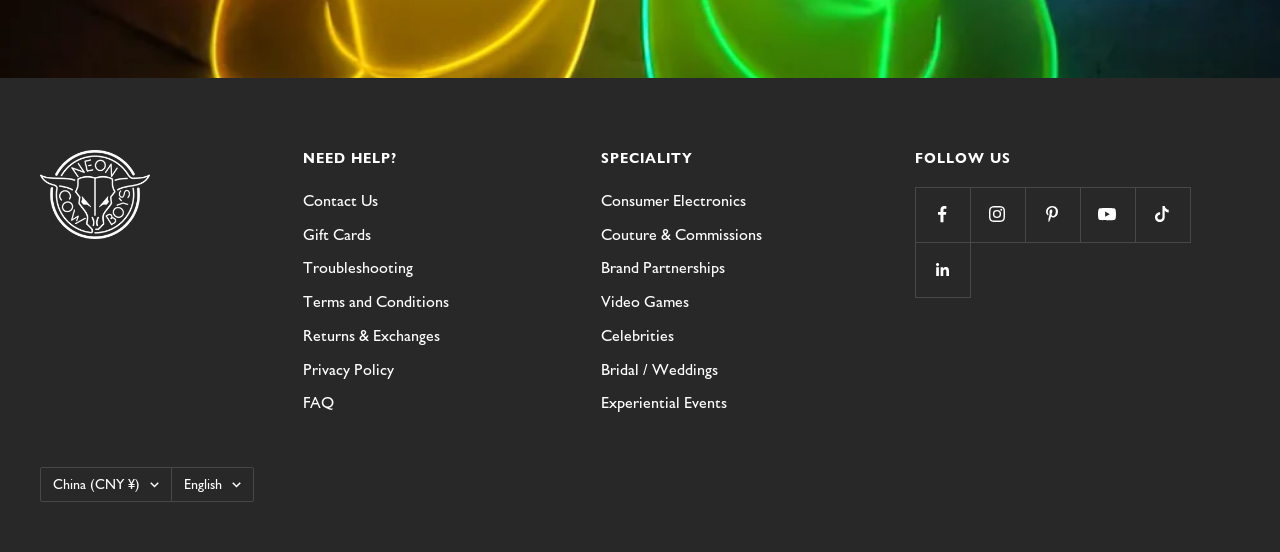Identify the bounding box coordinates of the section that should be clicked to achieve the task described: "View terms and conditions".

[0.236, 0.522, 0.351, 0.572]